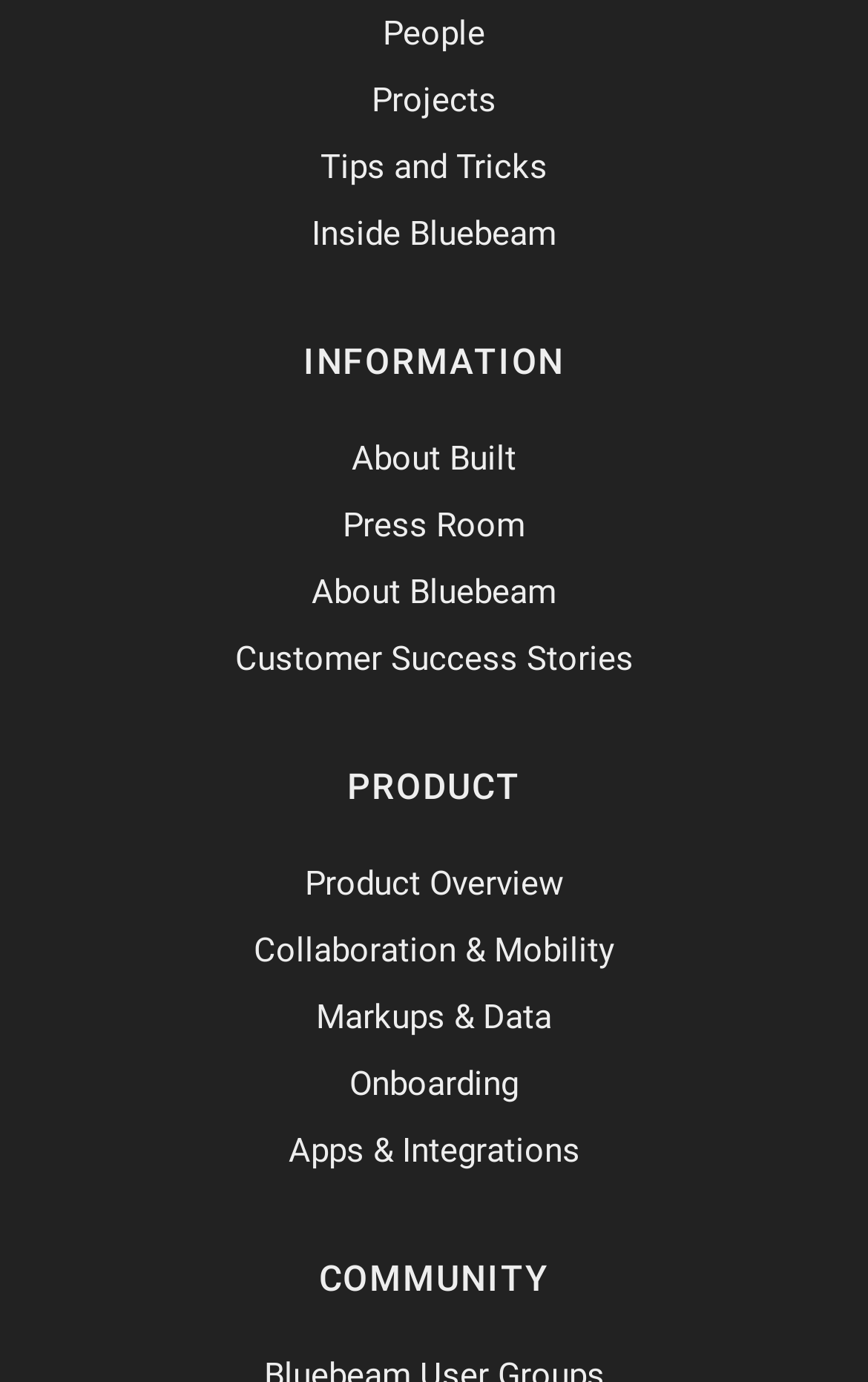Identify the bounding box coordinates of the clickable region necessary to fulfill the following instruction: "Learn about Collaboration & Mobility". The bounding box coordinates should be four float numbers between 0 and 1, i.e., [left, top, right, bottom].

[0.292, 0.673, 0.708, 0.702]